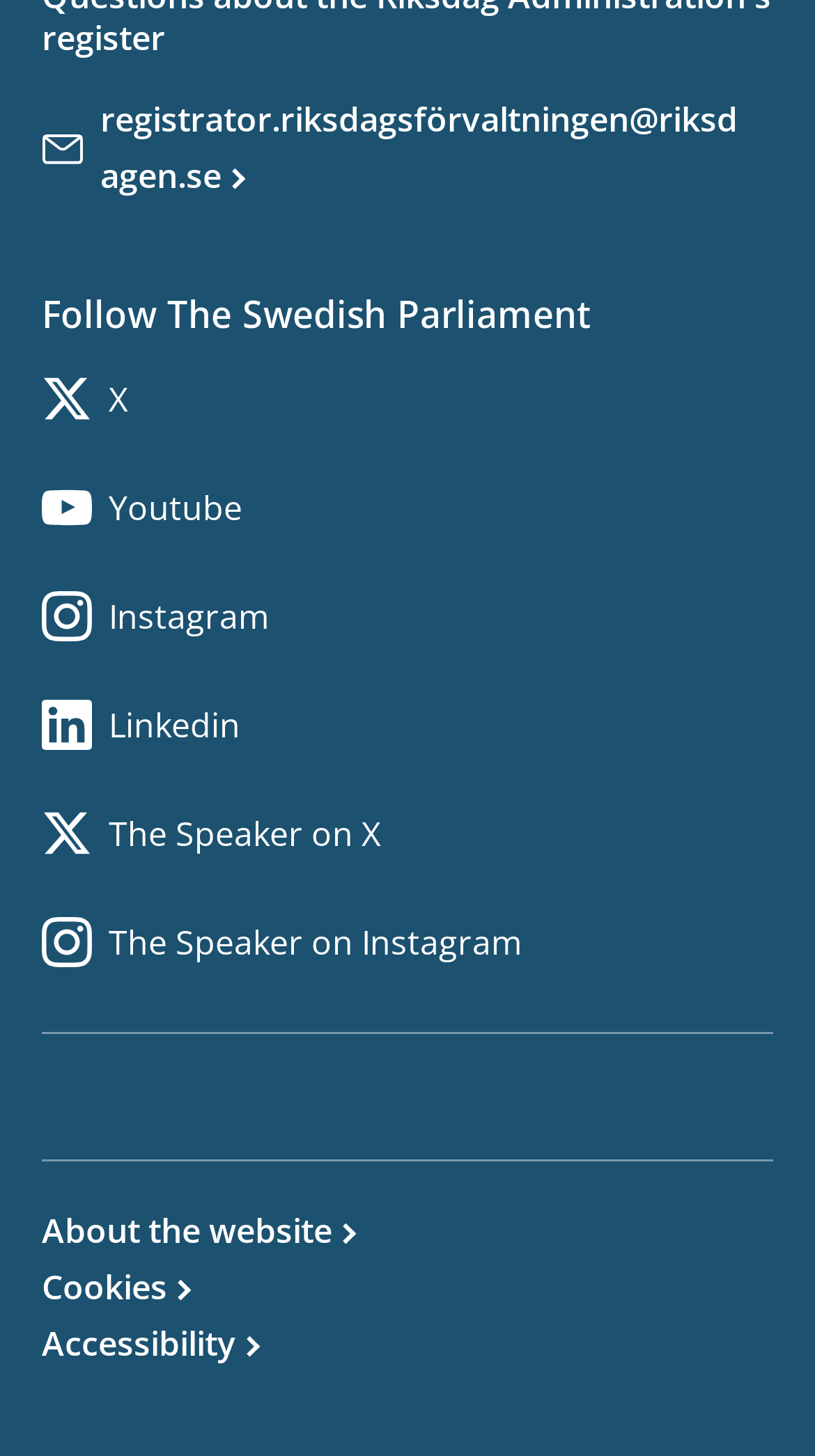Please specify the bounding box coordinates in the format (top-left x, top-left y, bottom-right x, bottom-right y), with values ranging from 0 to 1. Identify the bounding box for the UI component described as follows: The Speaker on Instagram

[0.051, 0.629, 0.662, 0.666]